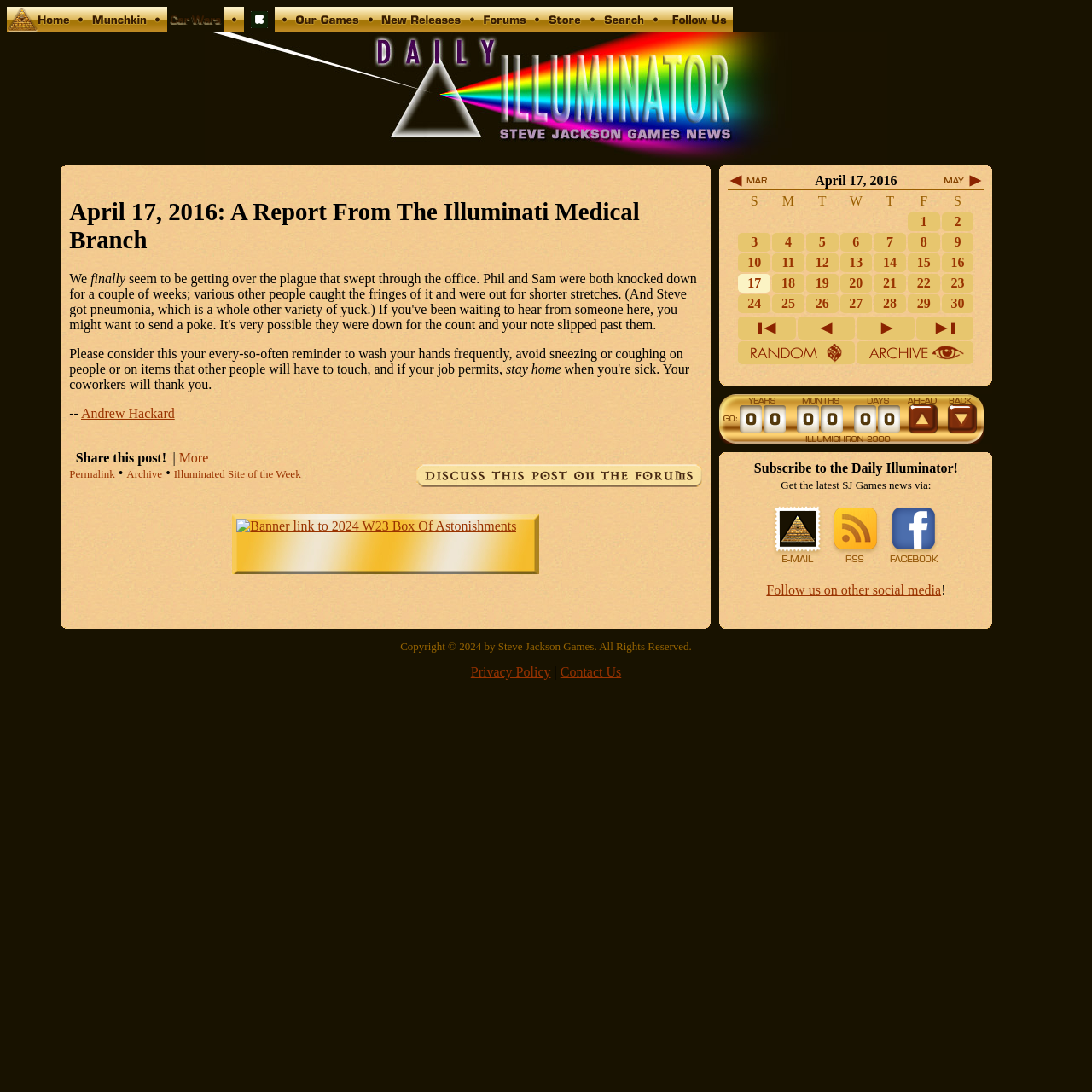Give a one-word or short-phrase answer to the following question: 
What is the date of the previous month's archive?

March 2016